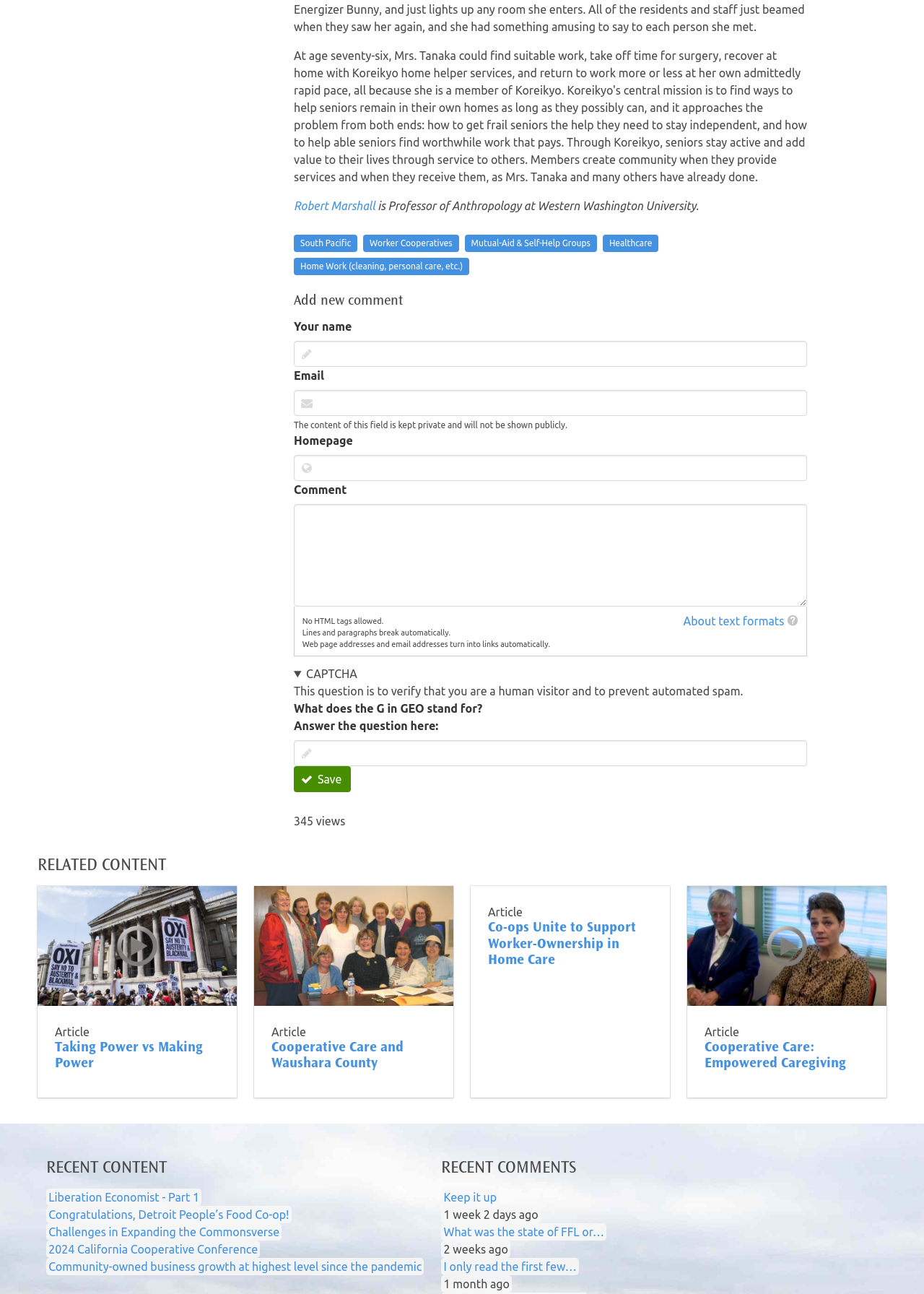Give a one-word or short phrase answer to the question: 
What is the purpose of the CAPTCHA?

To verify human visitor